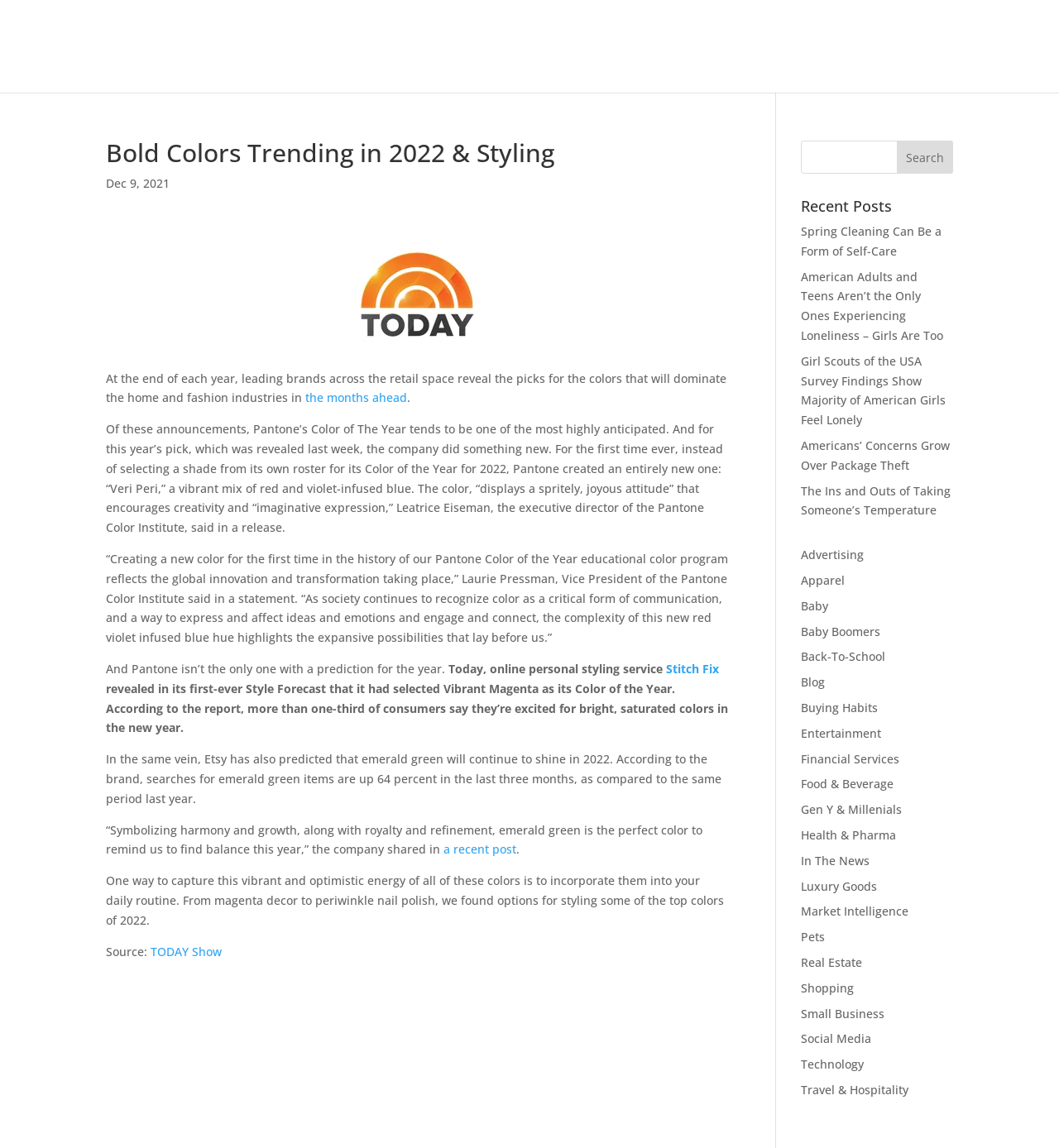Please identify the bounding box coordinates of the clickable area that will allow you to execute the instruction: "Explore recent posts".

[0.756, 0.173, 0.9, 0.193]